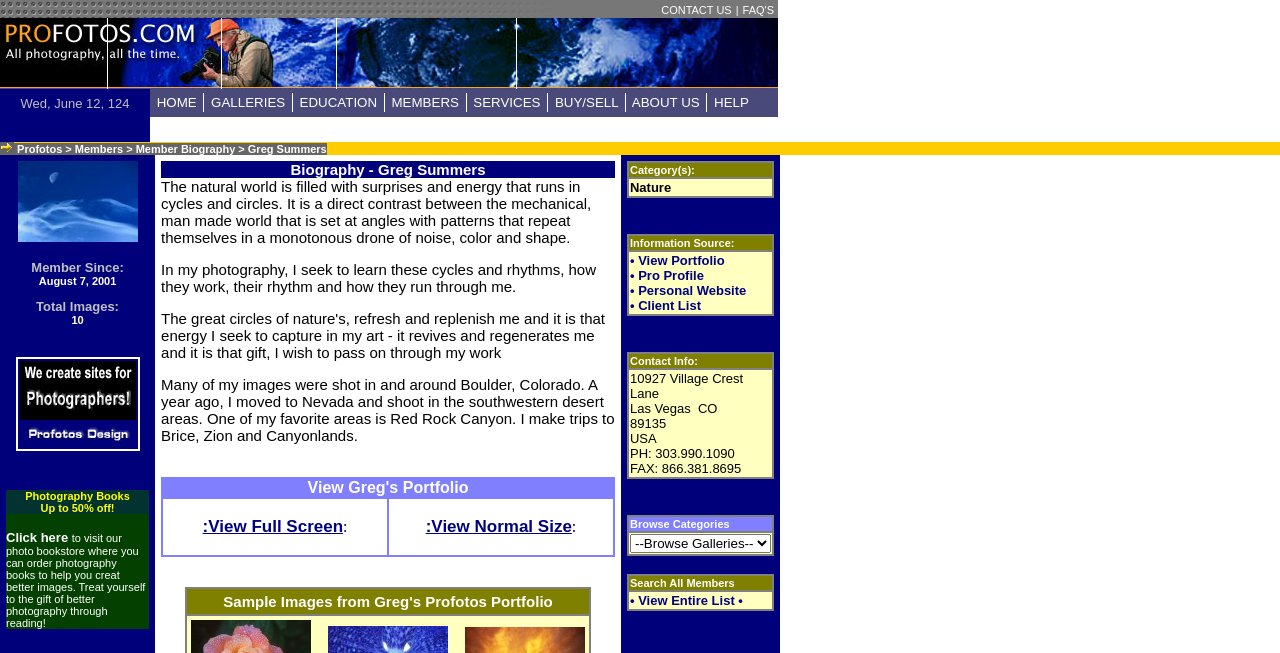Find the bounding box coordinates of the element I should click to carry out the following instruction: "Sign up to hear from Music Mark".

None